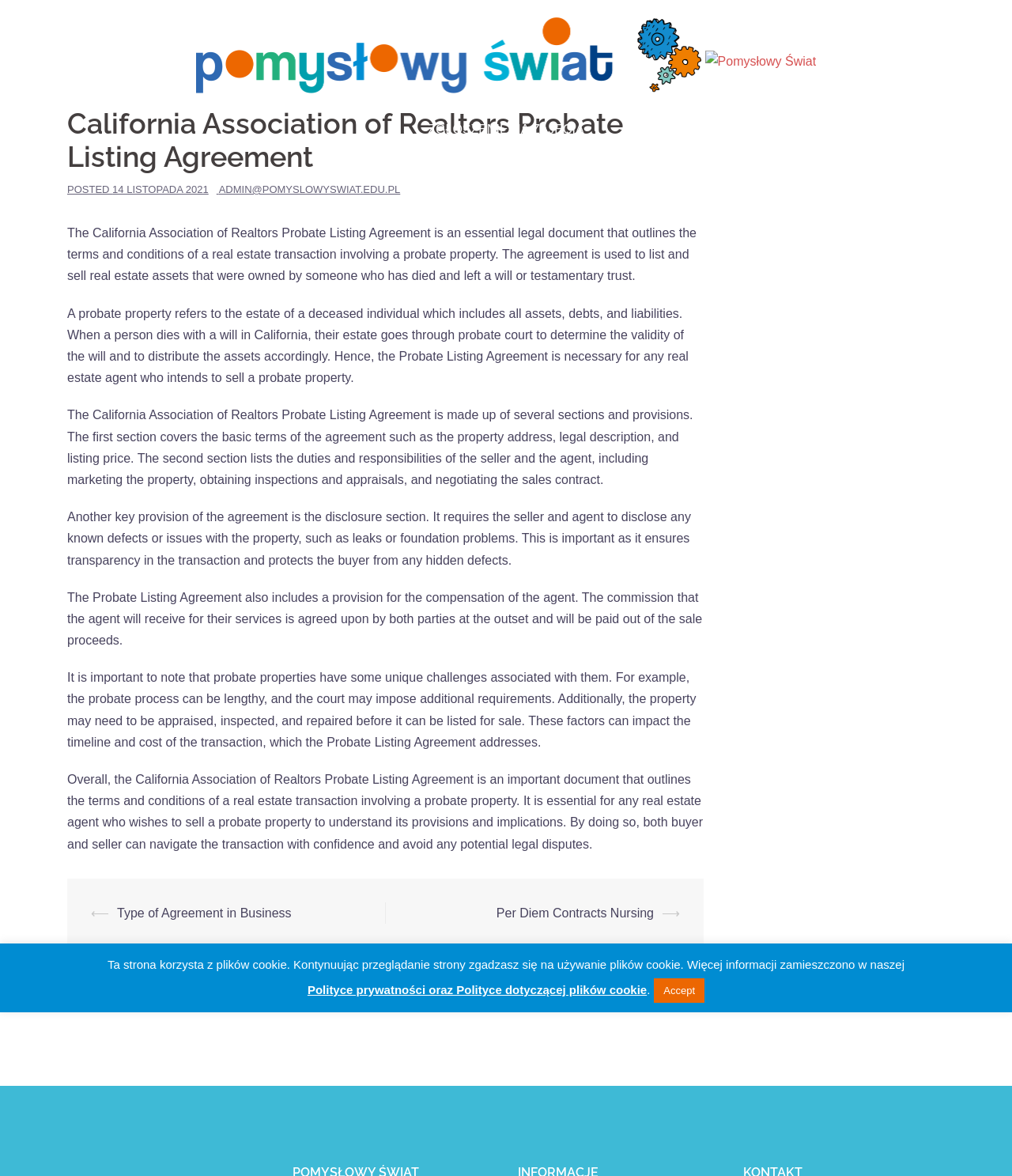What is the purpose of the California Association of Realtors Probate Listing Agreement?
Utilize the information in the image to give a detailed answer to the question.

The purpose of the California Association of Realtors Probate Listing Agreement is to outline the terms and conditions of a real estate transaction involving a probate property. This agreement is essential for any real estate agent who intends to sell a probate property, as it covers the basic terms of the agreement, duties and responsibilities of the seller and agent, disclosure of known defects, and compensation of the agent.